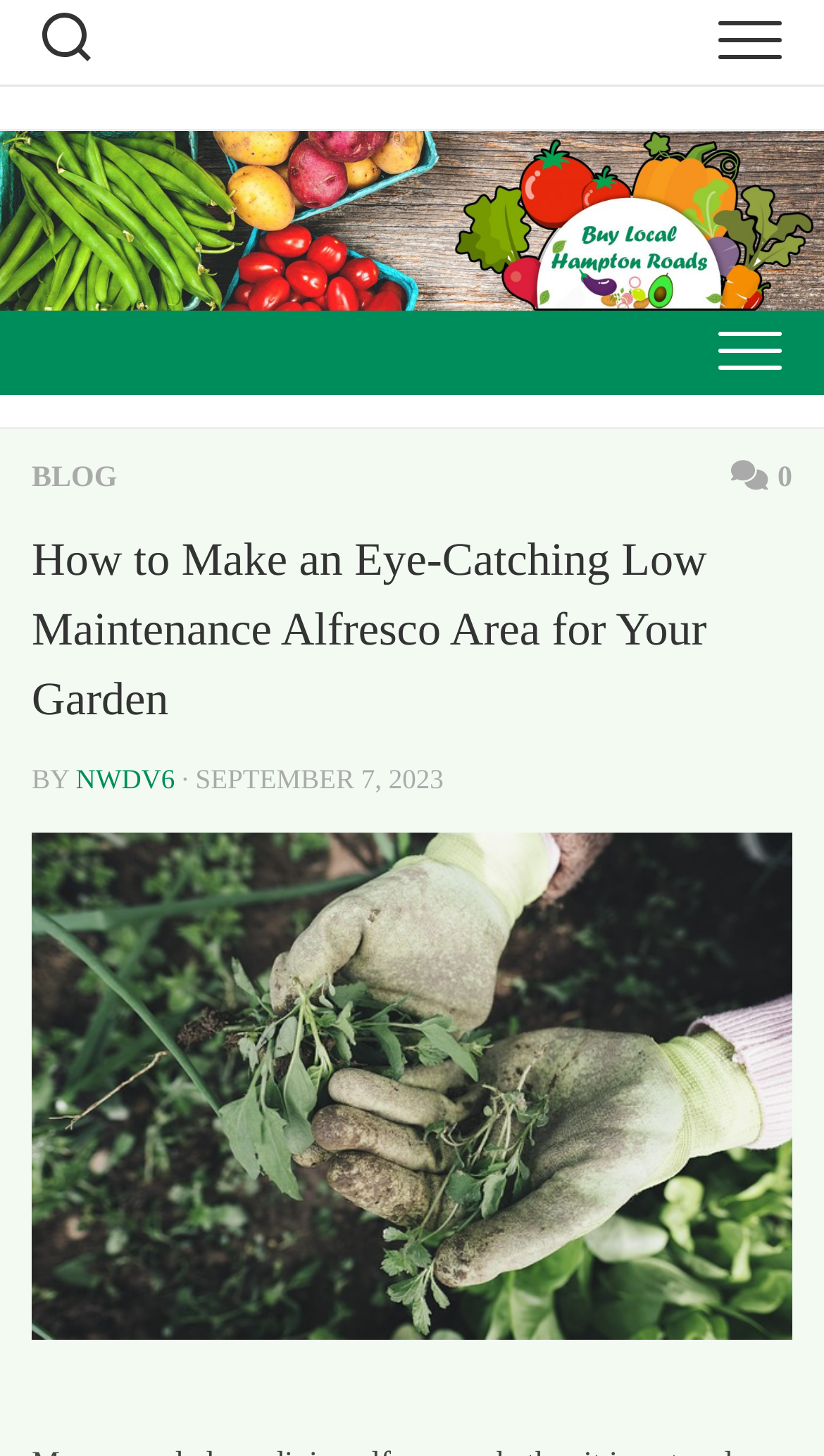Identify the bounding box of the UI component described as: "Expand Menu".

[0.821, 0.213, 1.0, 0.271]